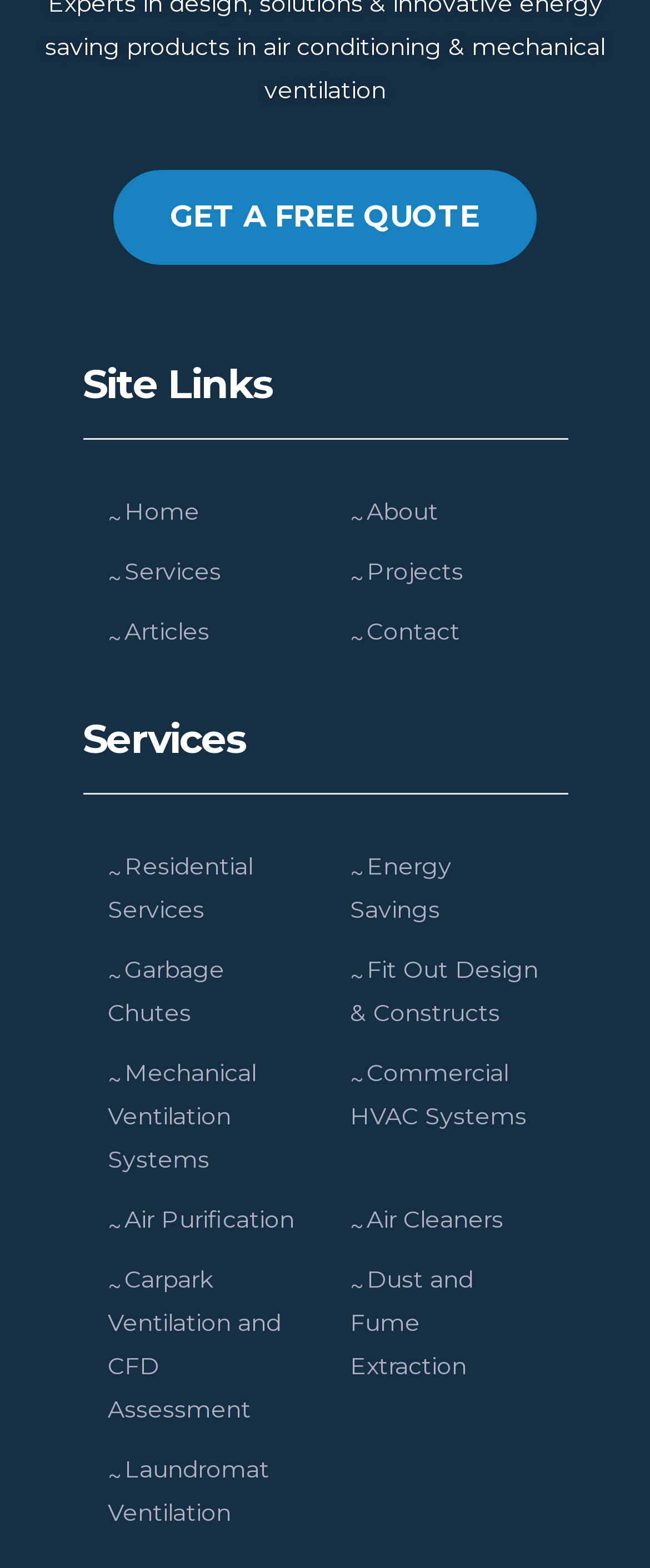Extract the bounding box coordinates for the UI element described as: "Articles".

[0.165, 0.393, 0.322, 0.412]